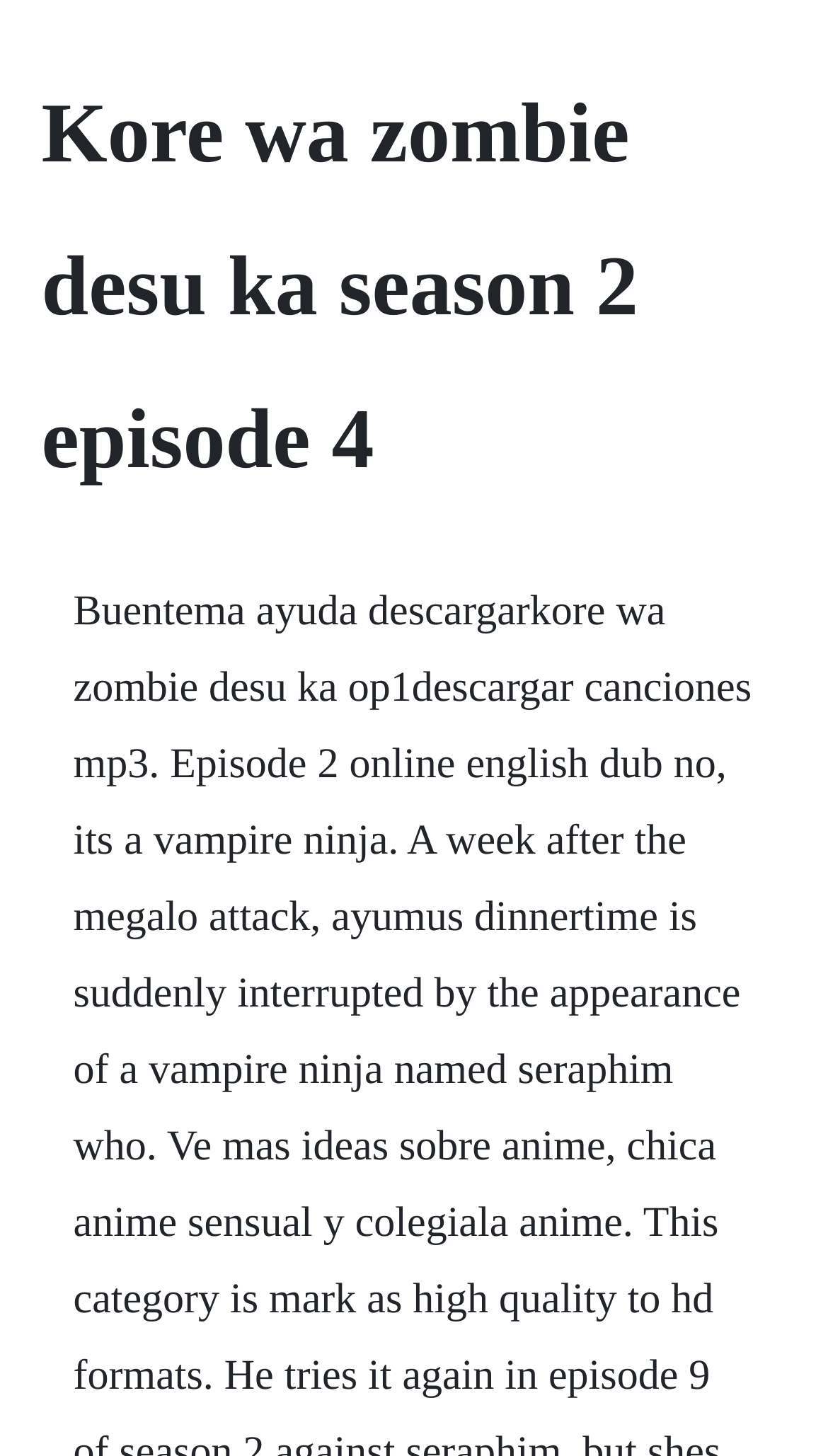What is the primary heading on this webpage?

Kore wa zombie desu ka season 2 episode 4